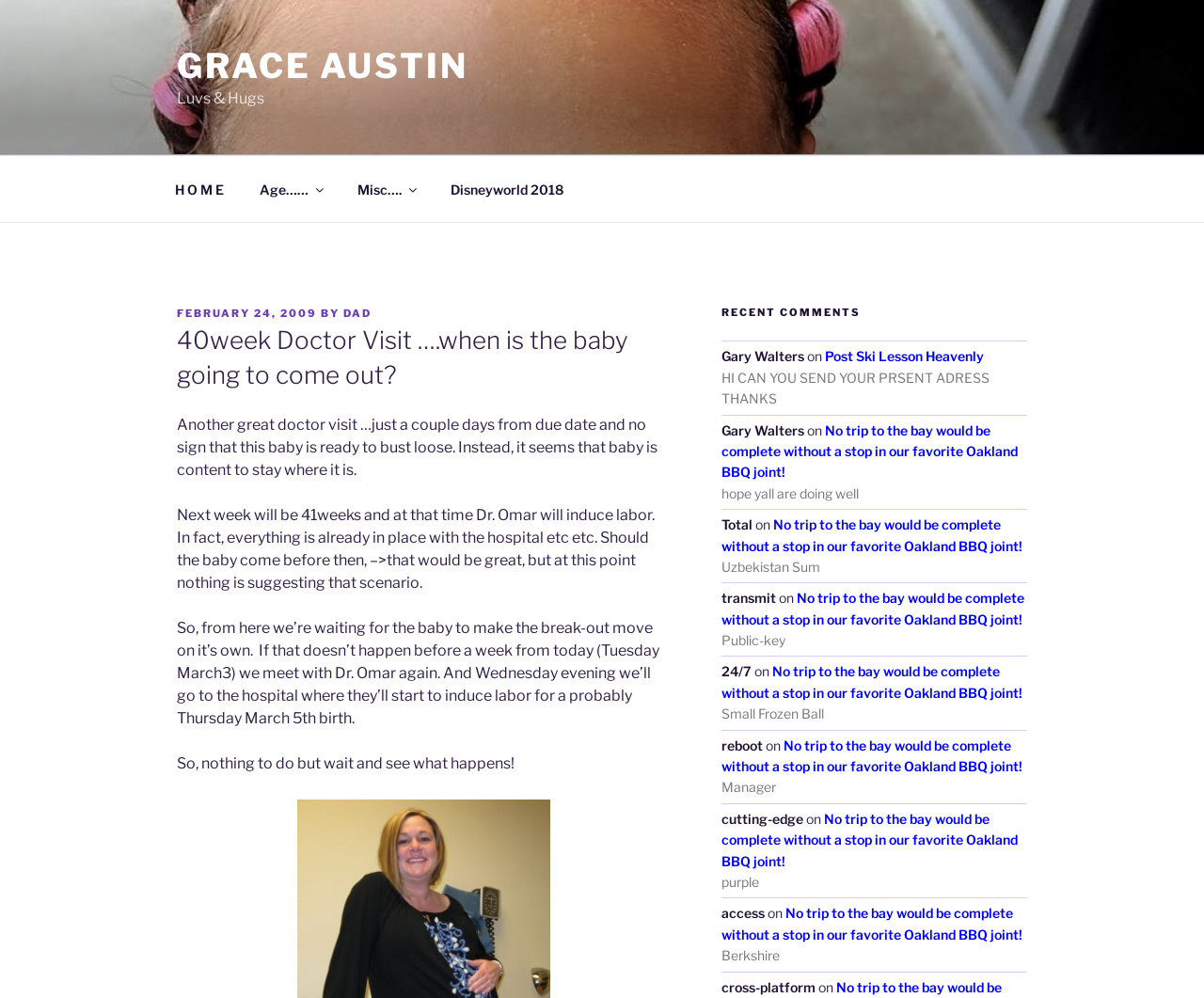What is the category of the blog post 'Disneyworld 2018'?
Answer with a single word or phrase, using the screenshot for reference.

Misc